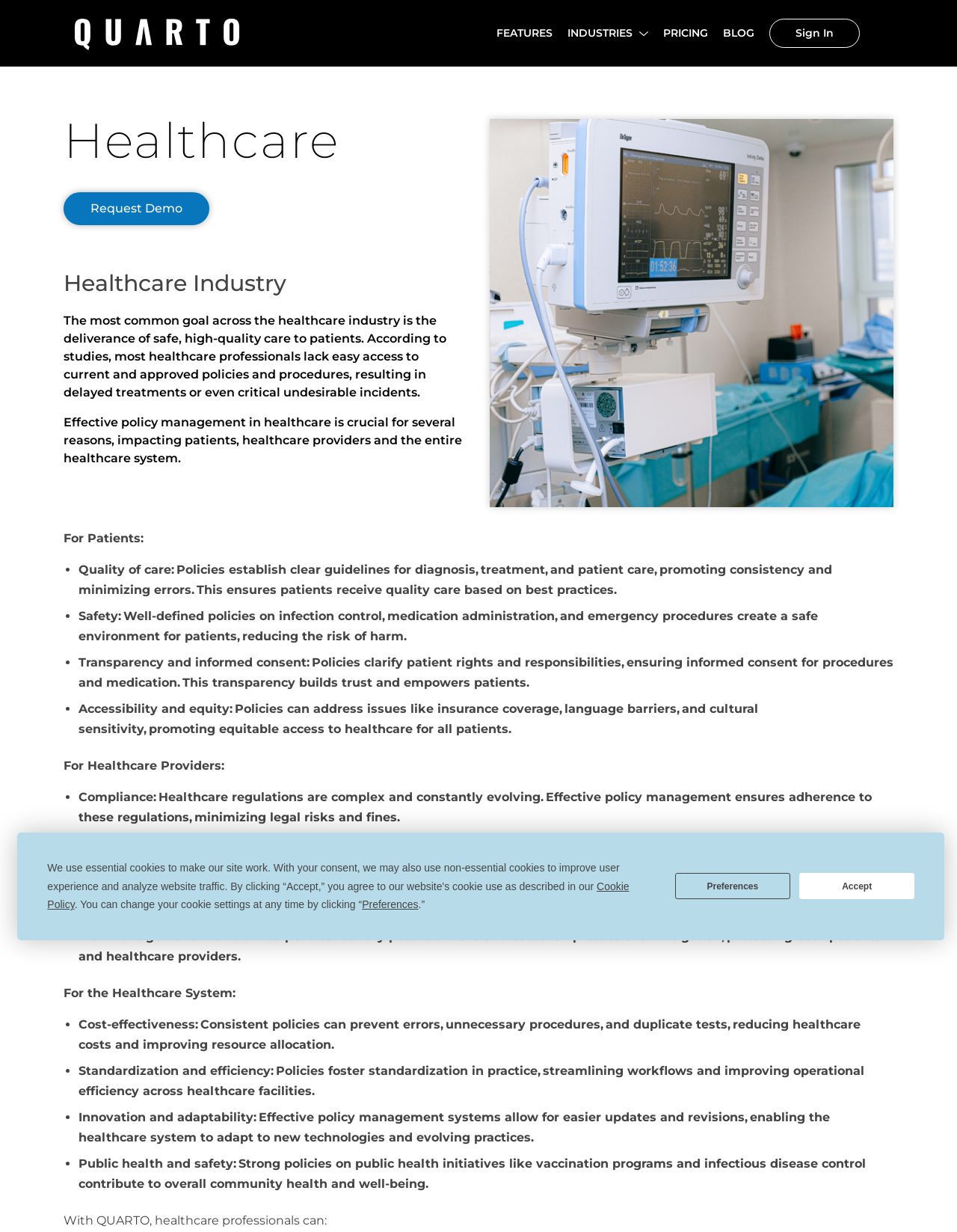What is the main industry discussed on this webpage?
Based on the image, please offer an in-depth response to the question.

Based on the webpage content, the main industry discussed is healthcare, as indicated by the heading 'Healthcare Industry' and the various points mentioned about policy management in healthcare.